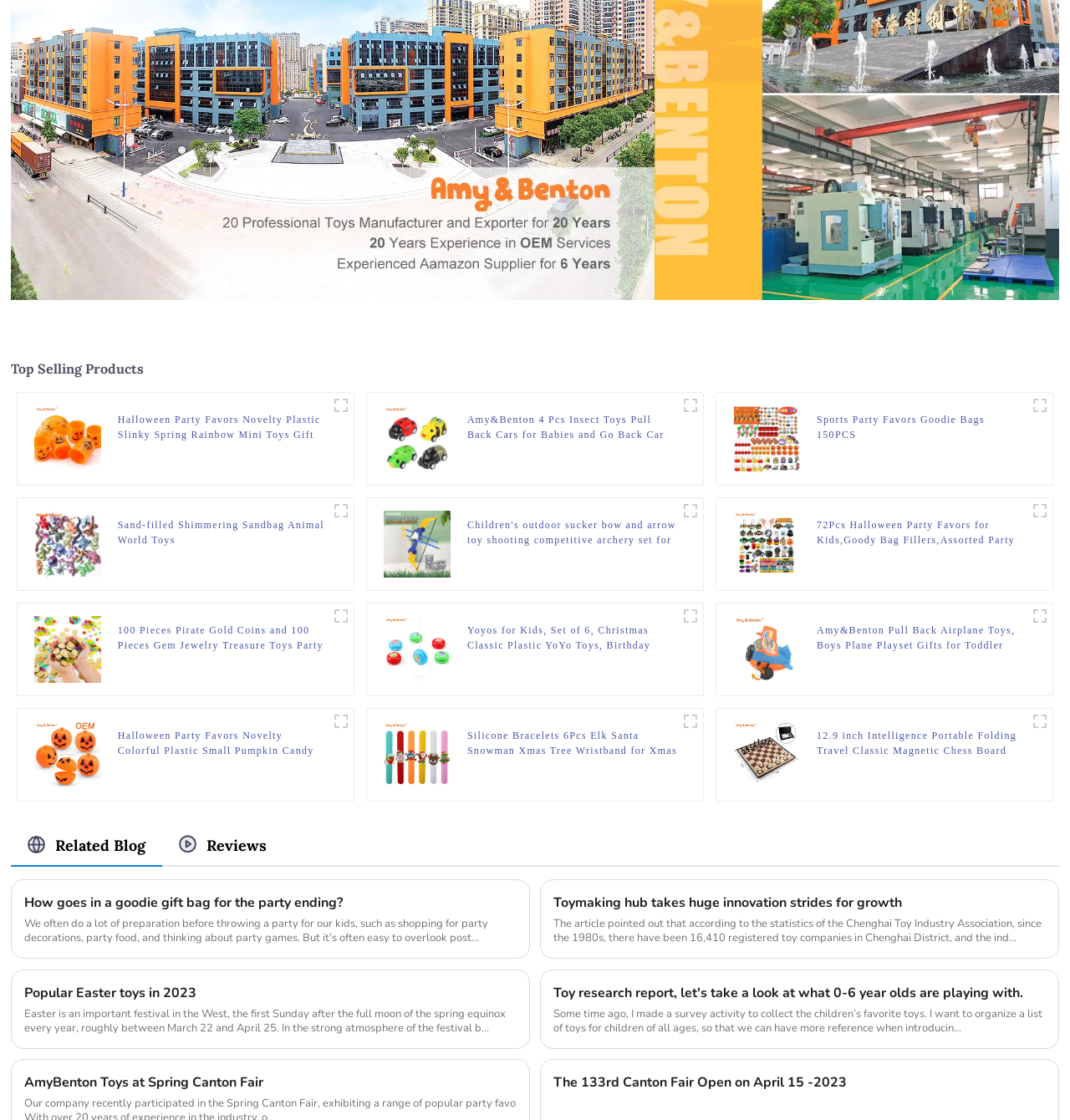Answer the question in one word or a short phrase:
What is the bounding box coordinate of the second product?

[0.342, 0.35, 0.658, 0.433]